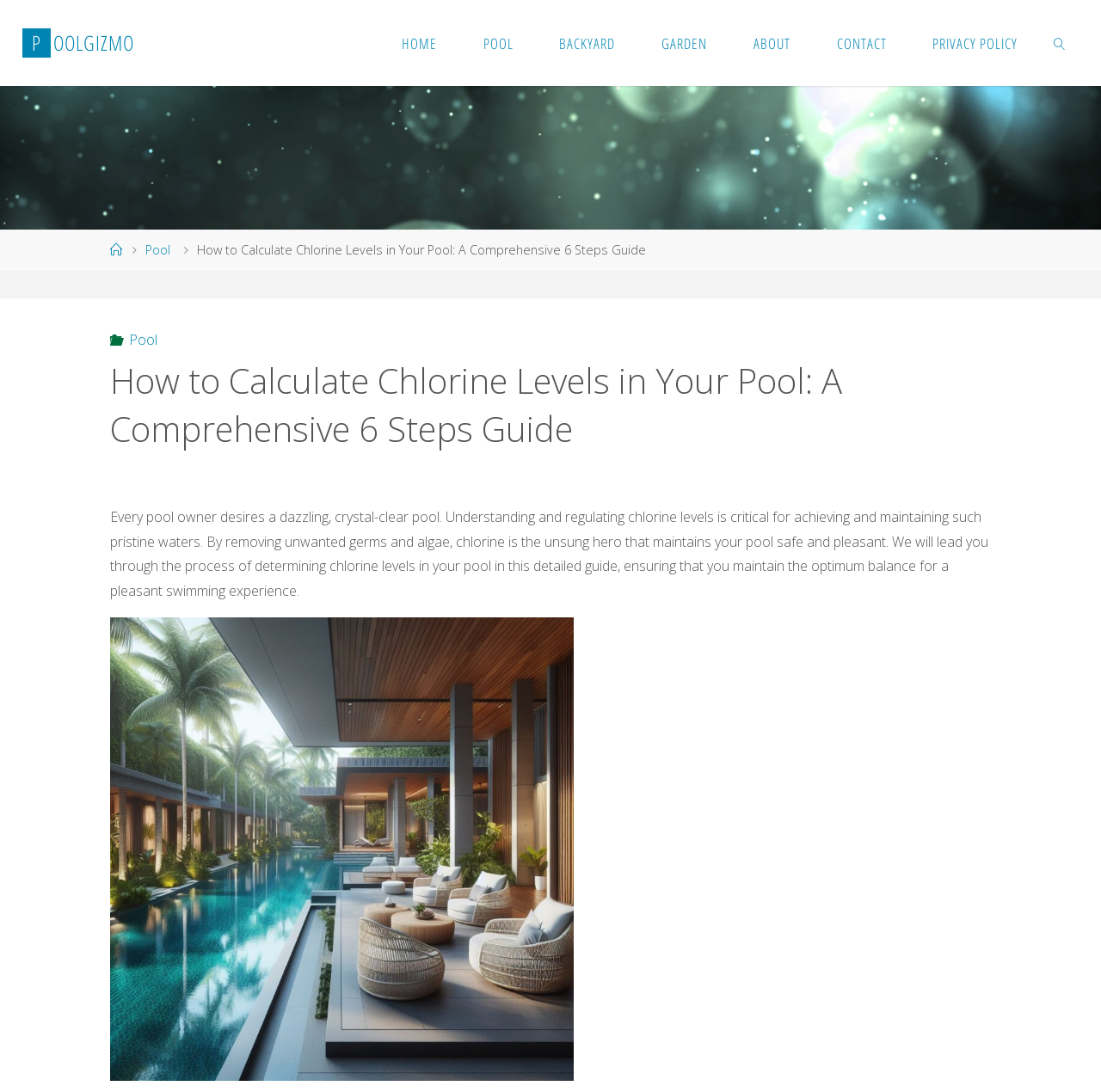Identify the bounding box coordinates of the section that should be clicked to achieve the task described: "learn about categories".

[0.1, 0.302, 0.115, 0.319]